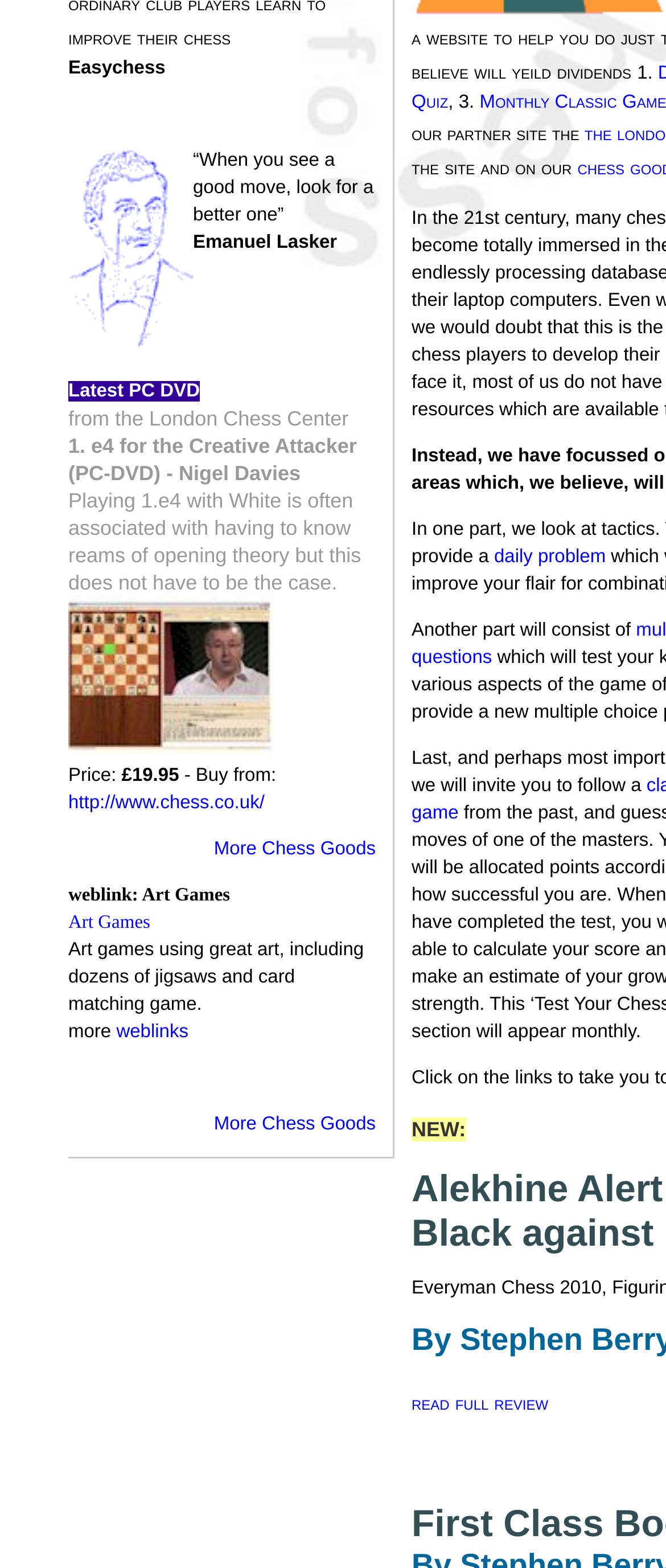Based on the element description: "Emily Pauline Johnson", identify the bounding box coordinates for this UI element. The coordinates must be four float numbers between 0 and 1, listed as [left, top, right, bottom].

None